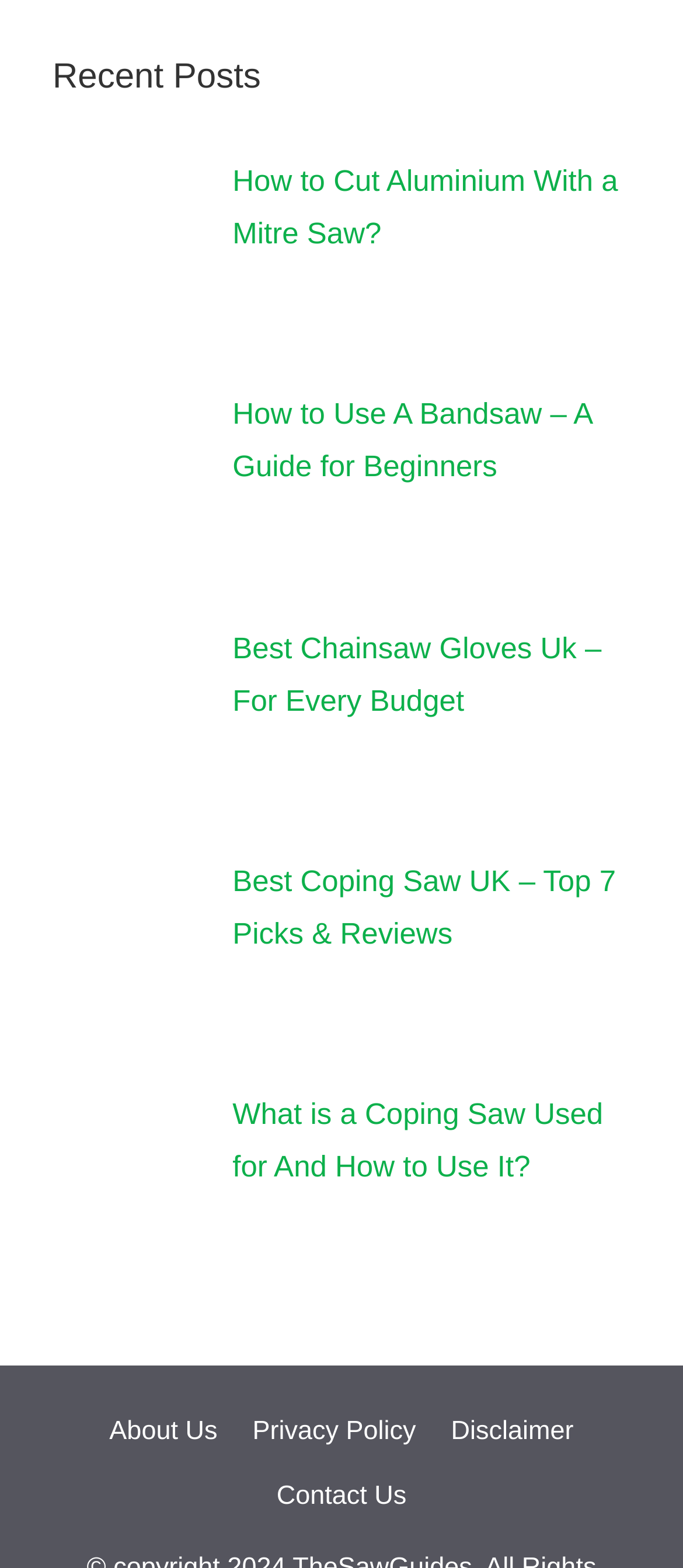Pinpoint the bounding box coordinates of the clickable area necessary to execute the following instruction: "contact us". The coordinates should be given as four float numbers between 0 and 1, namely [left, top, right, bottom].

[0.405, 0.944, 0.595, 0.963]